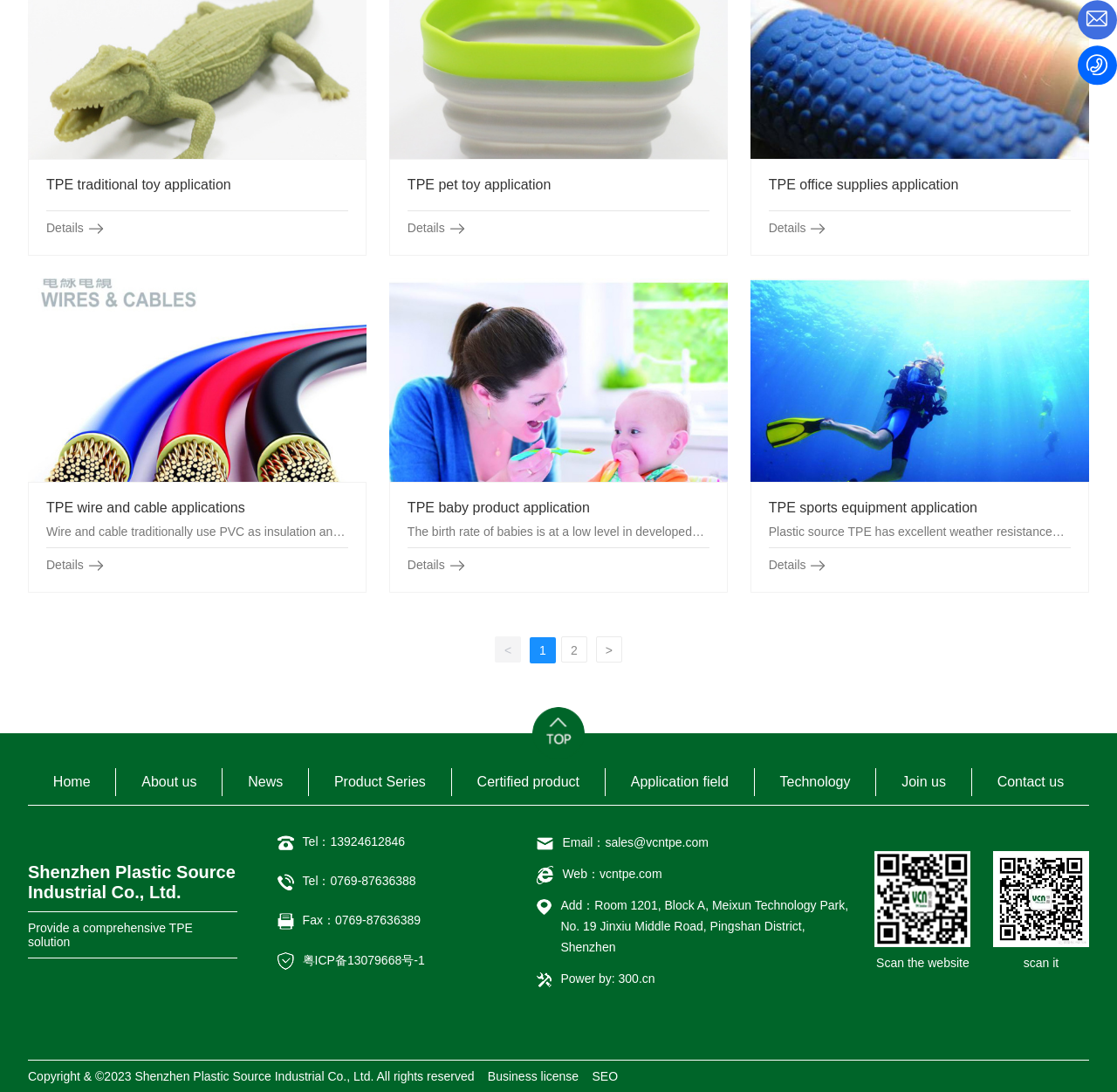Bounding box coordinates should be in the format (top-left x, top-left y, bottom-right x, bottom-right y) and all values should be floating point numbers between 0 and 1. Determine the bounding box coordinate for the UI element described as: Tel：13924612846

[0.271, 0.764, 0.363, 0.777]